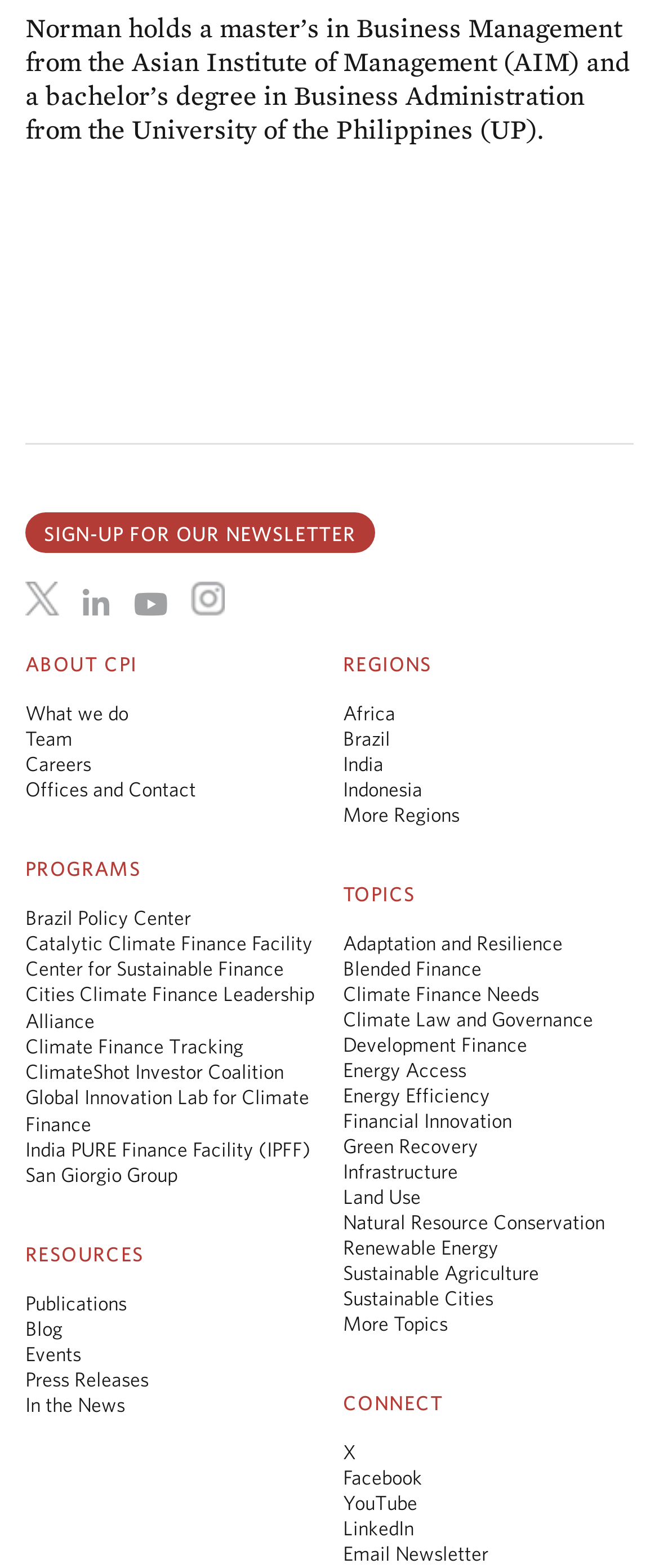Locate the UI element that matches the description X in the webpage screenshot. Return the bounding box coordinates in the format (top-left x, top-left y, bottom-right x, bottom-right y), with values ranging from 0 to 1.

[0.521, 0.918, 0.541, 0.933]